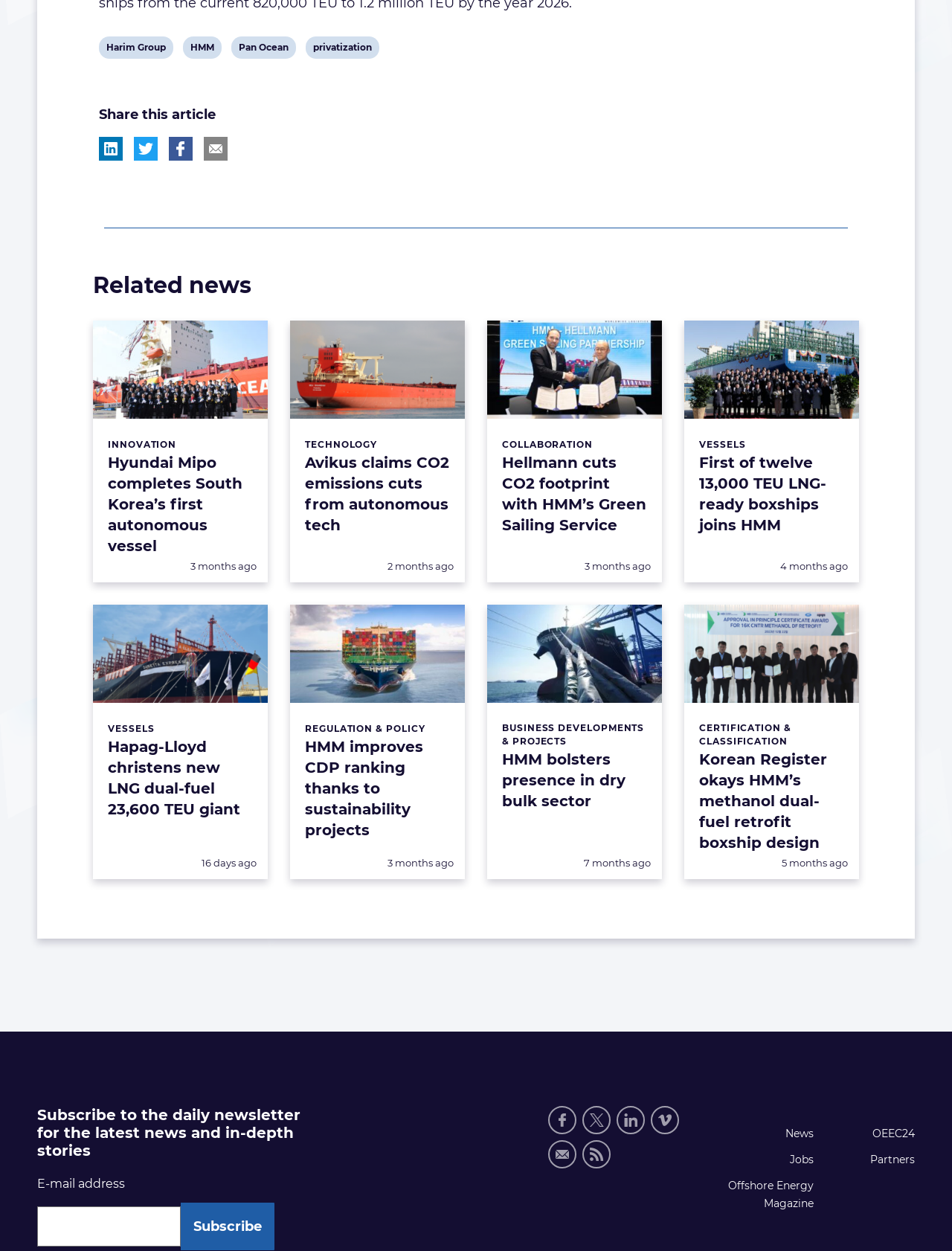Please identify the bounding box coordinates of the element that needs to be clicked to execute the following command: "View news". Provide the bounding box using four float numbers between 0 and 1, formatted as [left, top, right, bottom].

[0.748, 0.899, 0.854, 0.913]